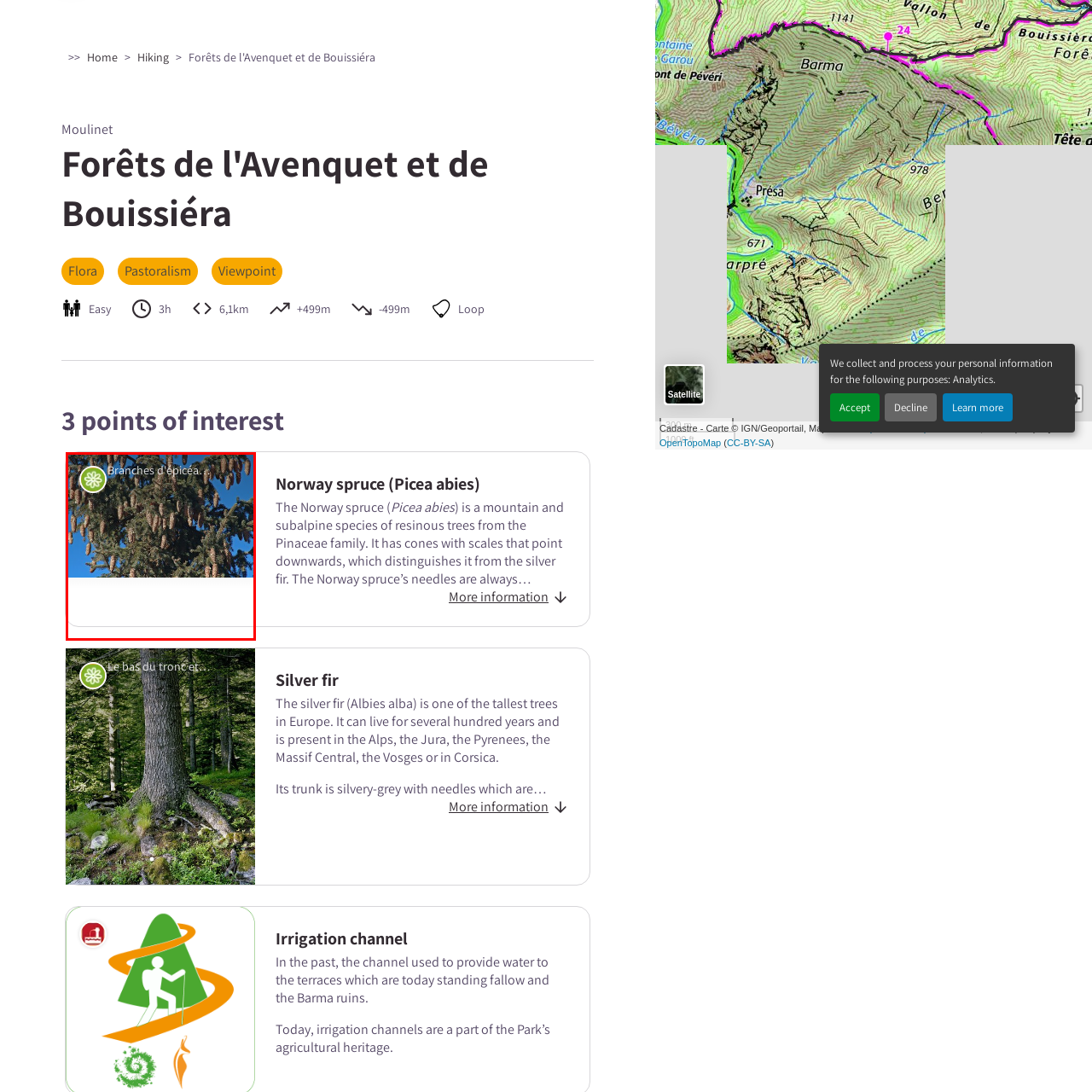Craft a detailed and vivid caption for the image that is highlighted by the red frame.

The image captures the branches of a Norway spruce tree (Picea abies), adorned with numerous cones that dangle gracefully against a clear blue sky. This close-up view highlights the vibrant green needles of the tree, offering a striking contrast to the brownish cones, which are characteristic of this species. The text overlay suggests a focus on the ecological significance of the spruce, inviting viewers to appreciate the beauty and complexity of forest flora. This particular species is often noted for its importance in forest ecosystems, serving as a habitat for various wildlife and contributing to the biodiversity of coniferous forests.